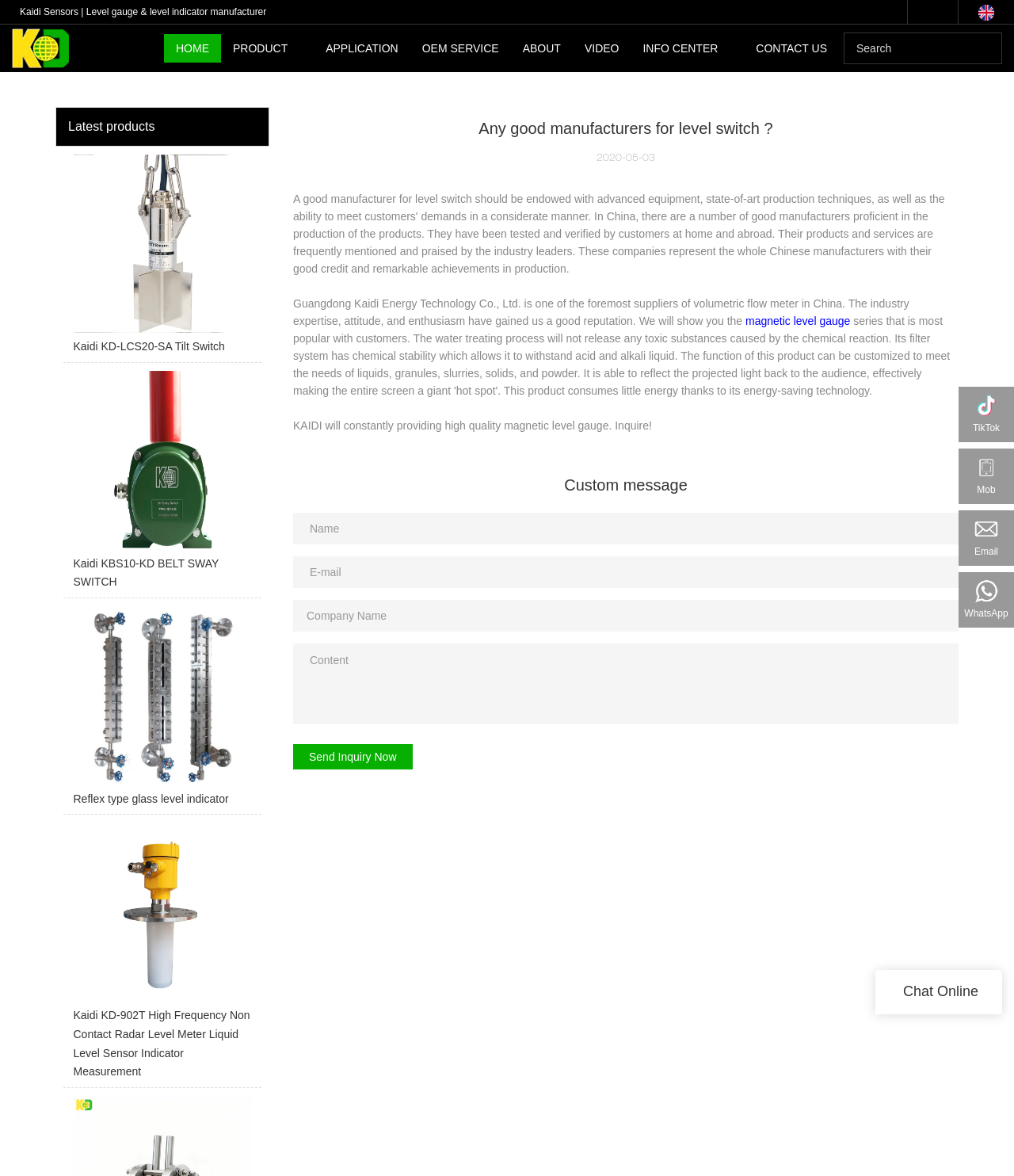Can you find the bounding box coordinates of the area I should click to execute the following instruction: "Click on HOME link"?

[0.162, 0.029, 0.218, 0.053]